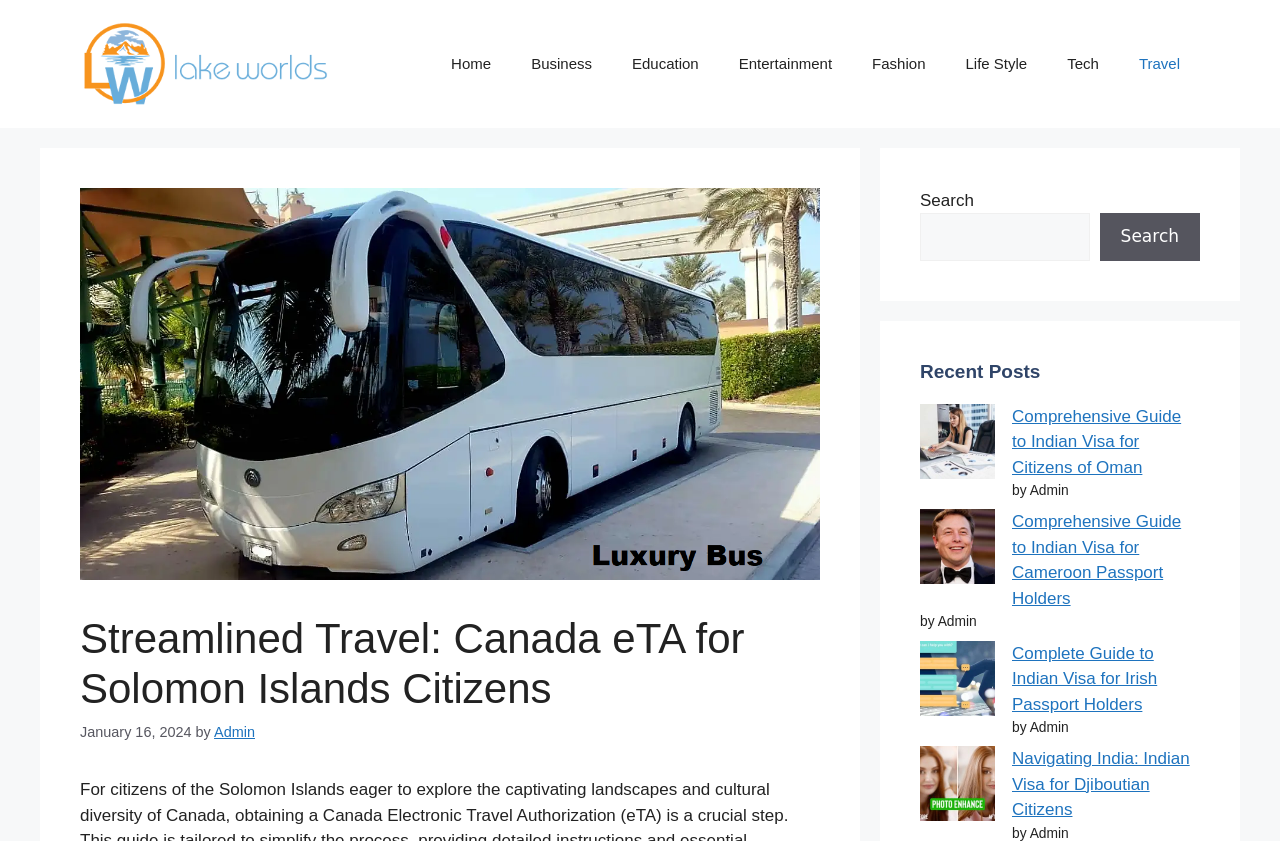Please locate and retrieve the main header text of the webpage.

Streamlined Travel: Canada eTA for Solomon Islands Citizens